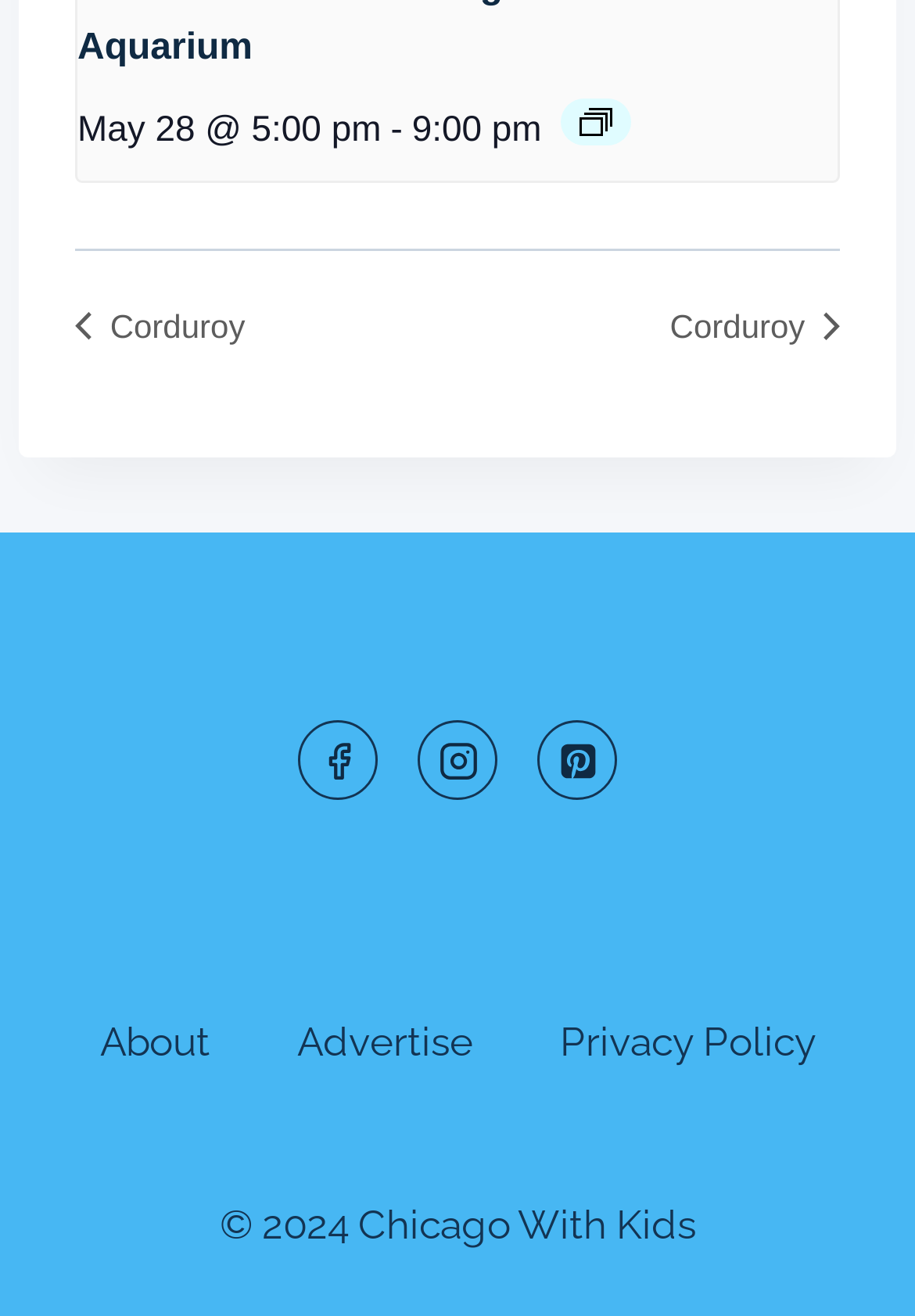How many navigation sections are there? Look at the image and give a one-word or short phrase answer.

2